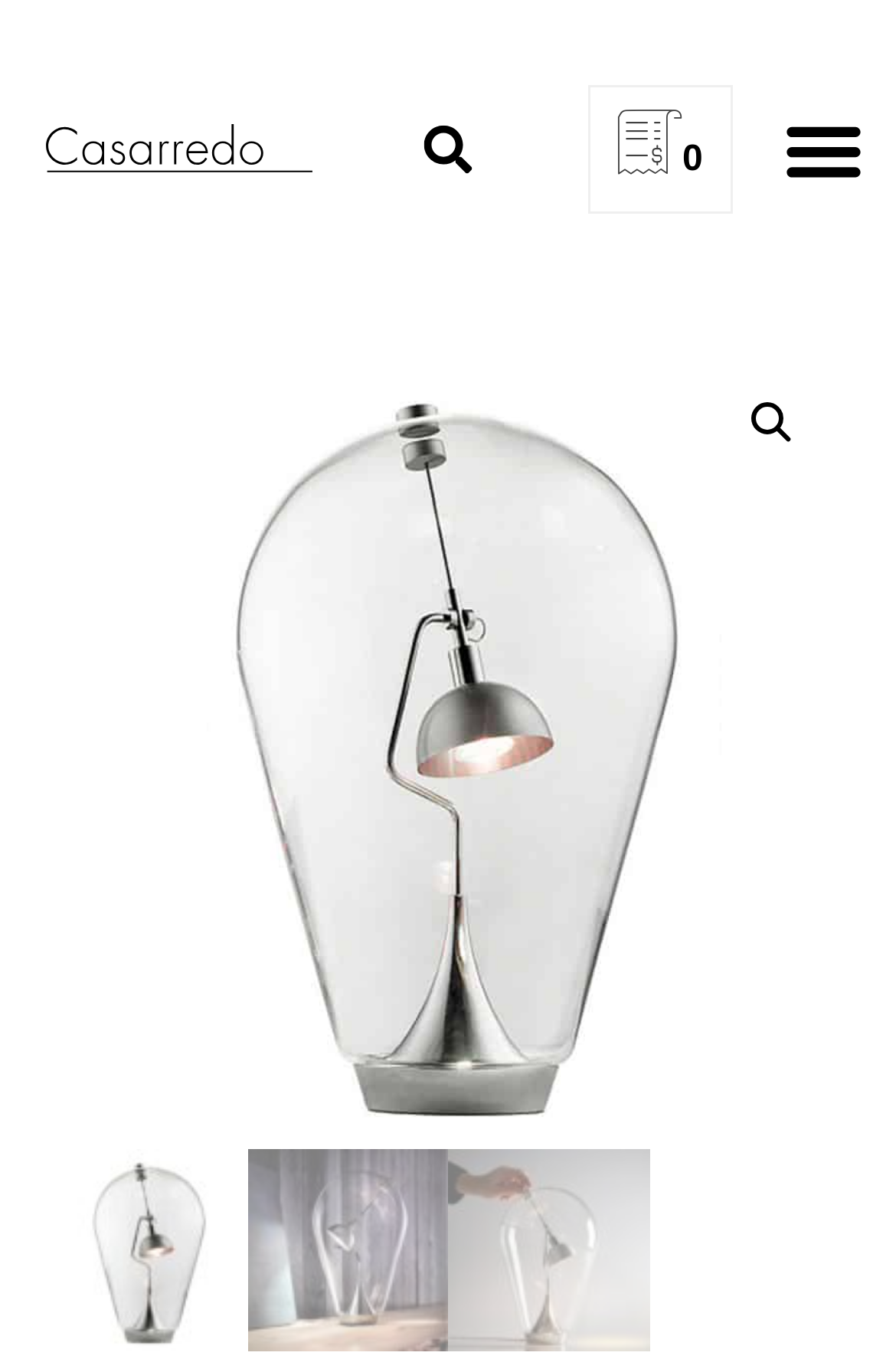Describe all significant elements and features of the webpage.

This webpage is about a table lamp designed by Pio & Tito Toso for Studio Italia Design. At the top left, there is a link with no text. Next to it, there is a search bar with a "Search" button. On the right side of the top section, there are two more links, one with a shopping cart icon and another with a "Menu Toggle" button that is not expanded. 

Below the top section, there is a large image that takes up most of the page, showcasing the table lamp from different angles. The image is divided into three sections, with each section displaying the lamp from a different perspective. 

At the bottom left of the page, there is another image, which appears to be a smaller version of the table lamp.